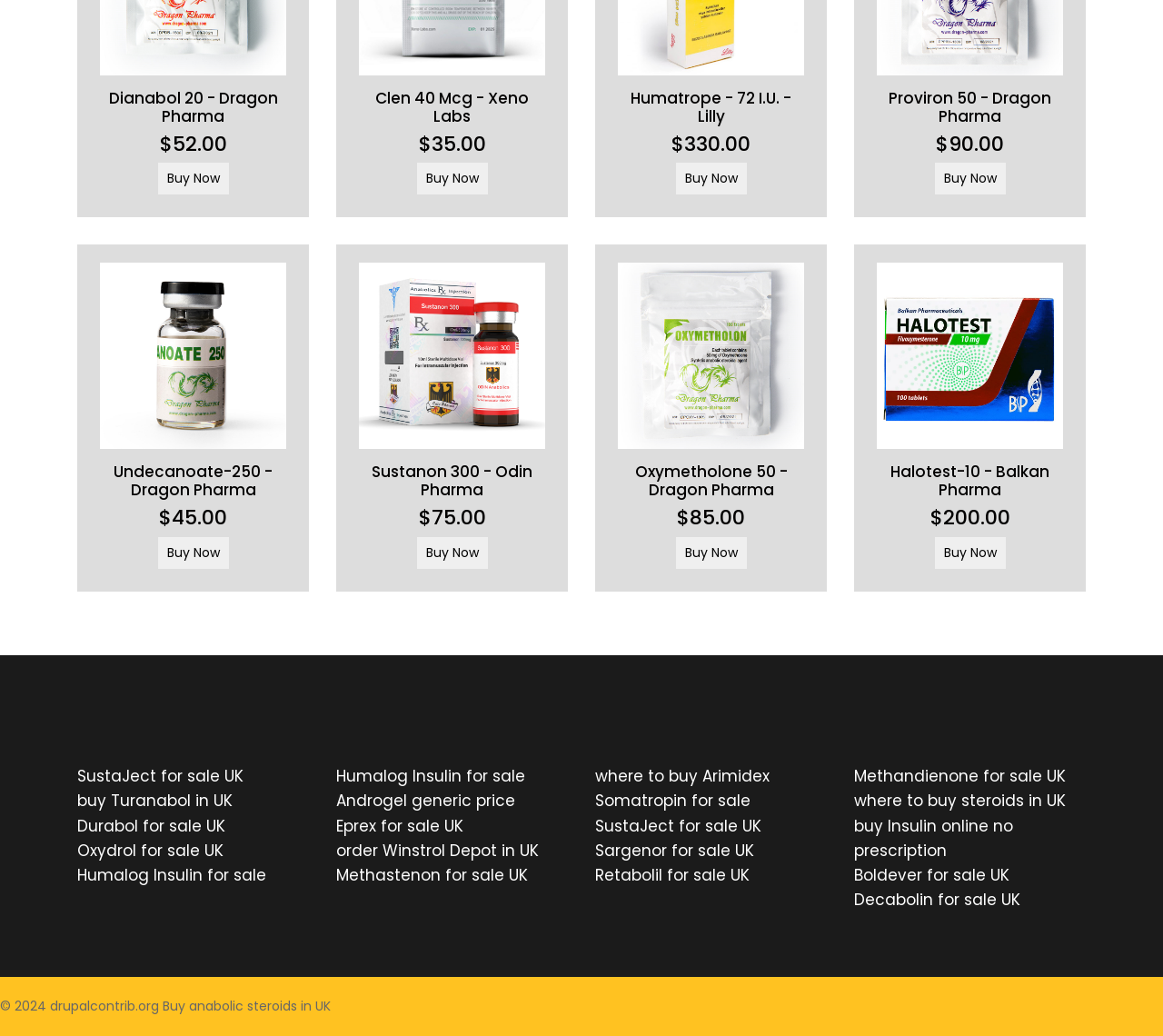Please answer the following question using a single word or phrase: 
What is the price of Dianabol 20?

$52.00